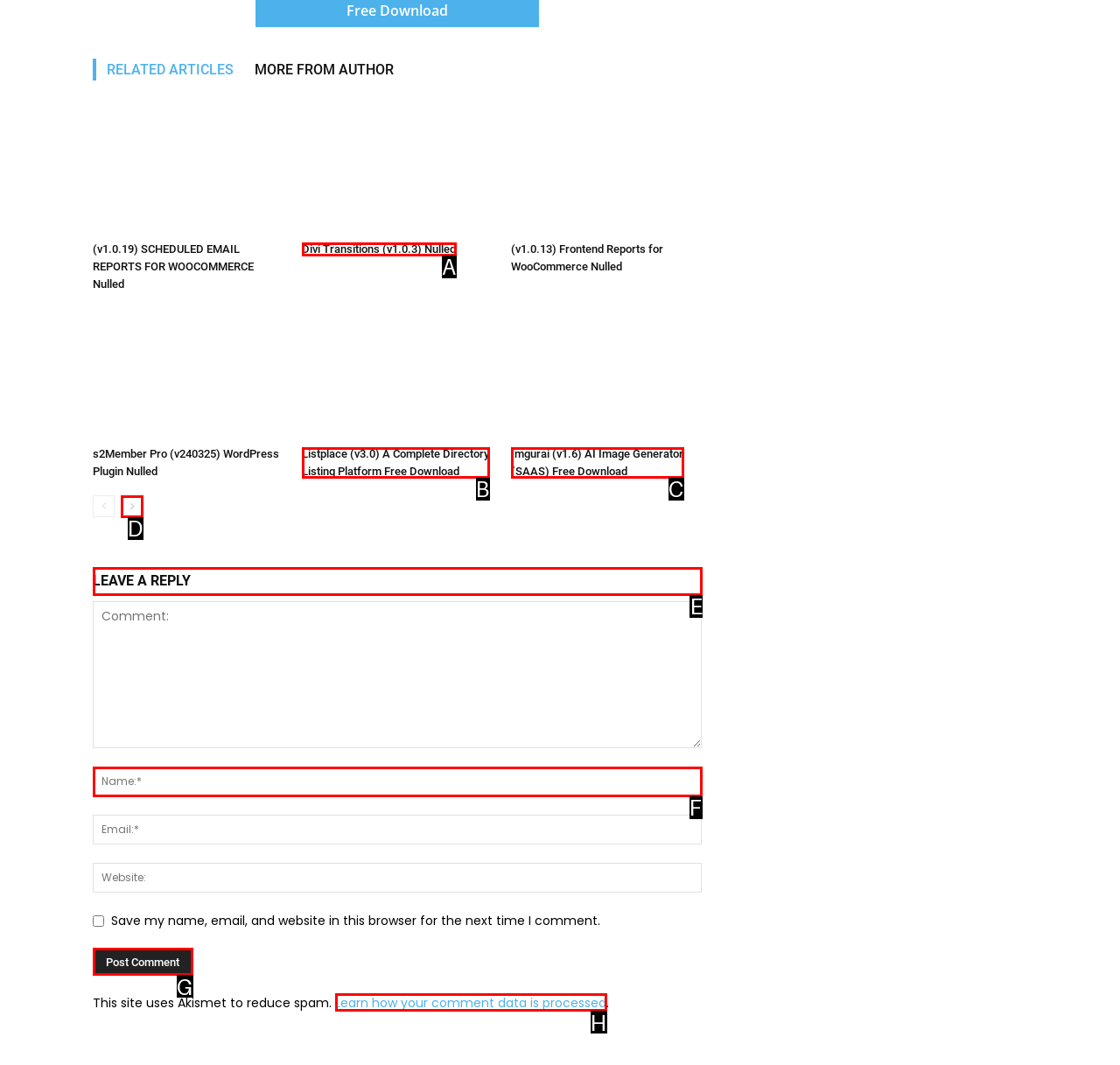For the instruction: Leave a reply, which HTML element should be clicked?
Respond with the letter of the appropriate option from the choices given.

E